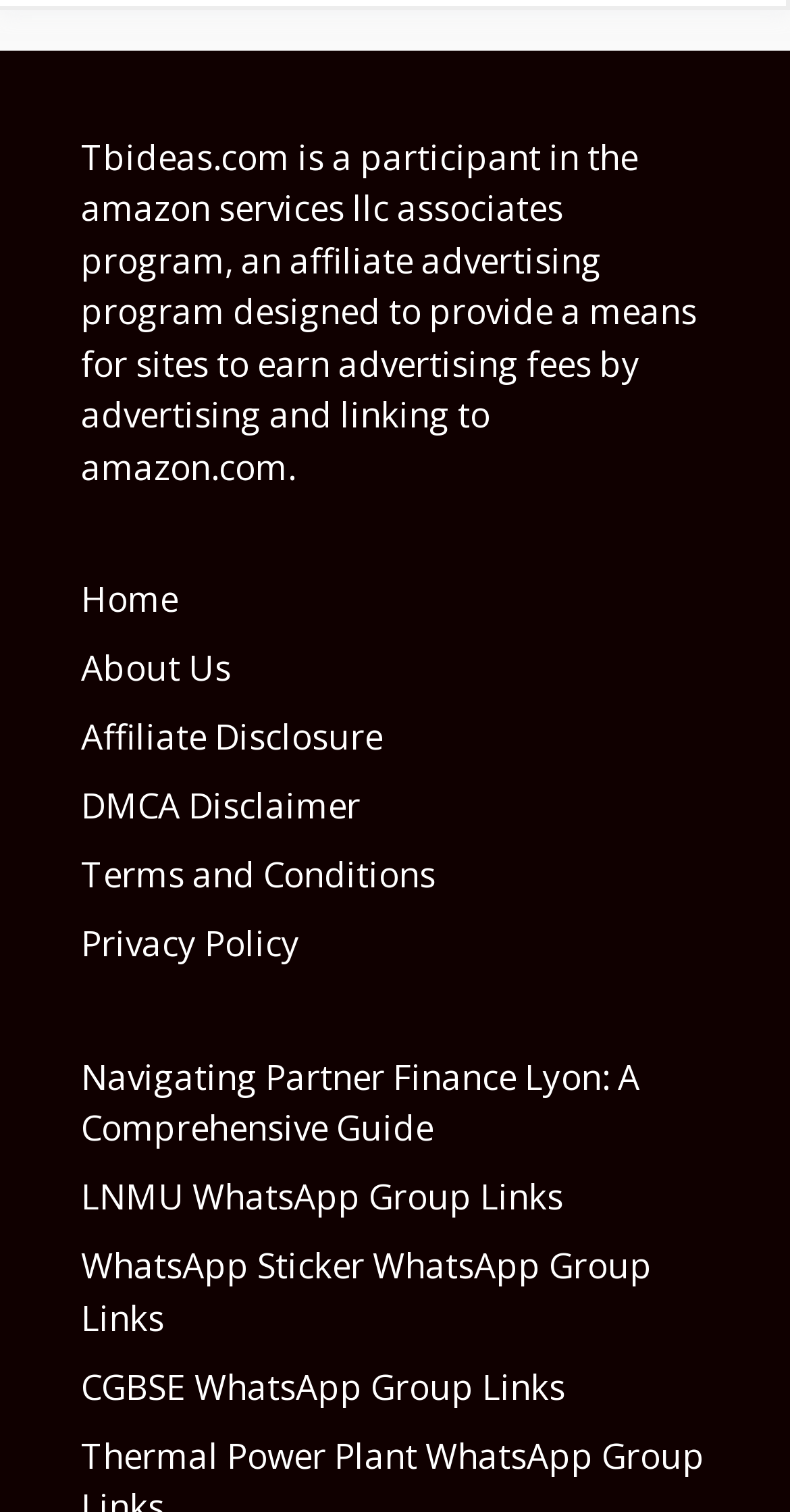Respond to the question with just a single word or phrase: 
What is the purpose of the webpage Tbideas.com?

To provide information and earn advertising fees